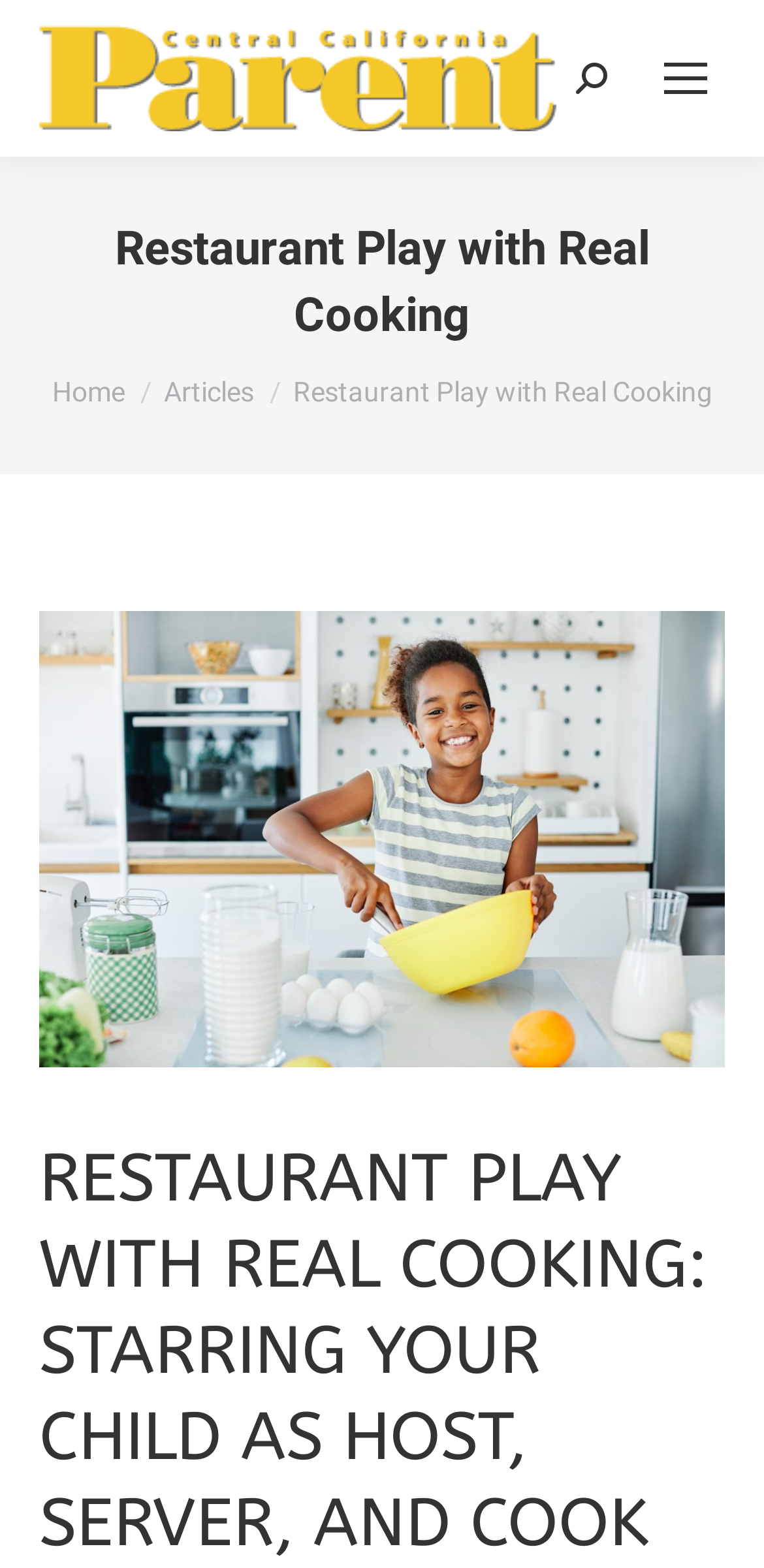Reply to the question with a brief word or phrase: What is the main topic of the webpage?

Restaurant Play with Real Cooking